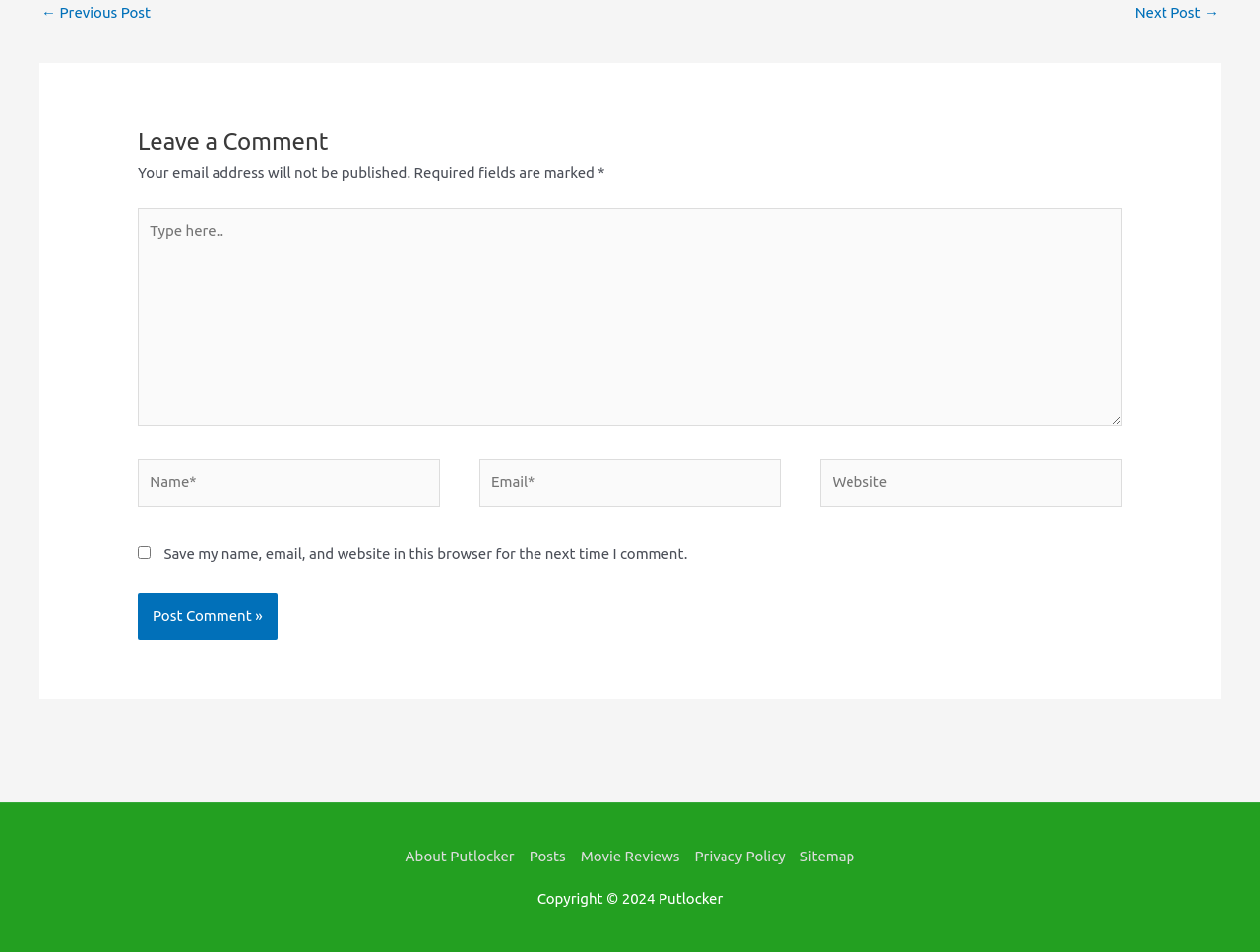Kindly respond to the following question with a single word or a brief phrase: 
How many links are there at the bottom of the page?

5